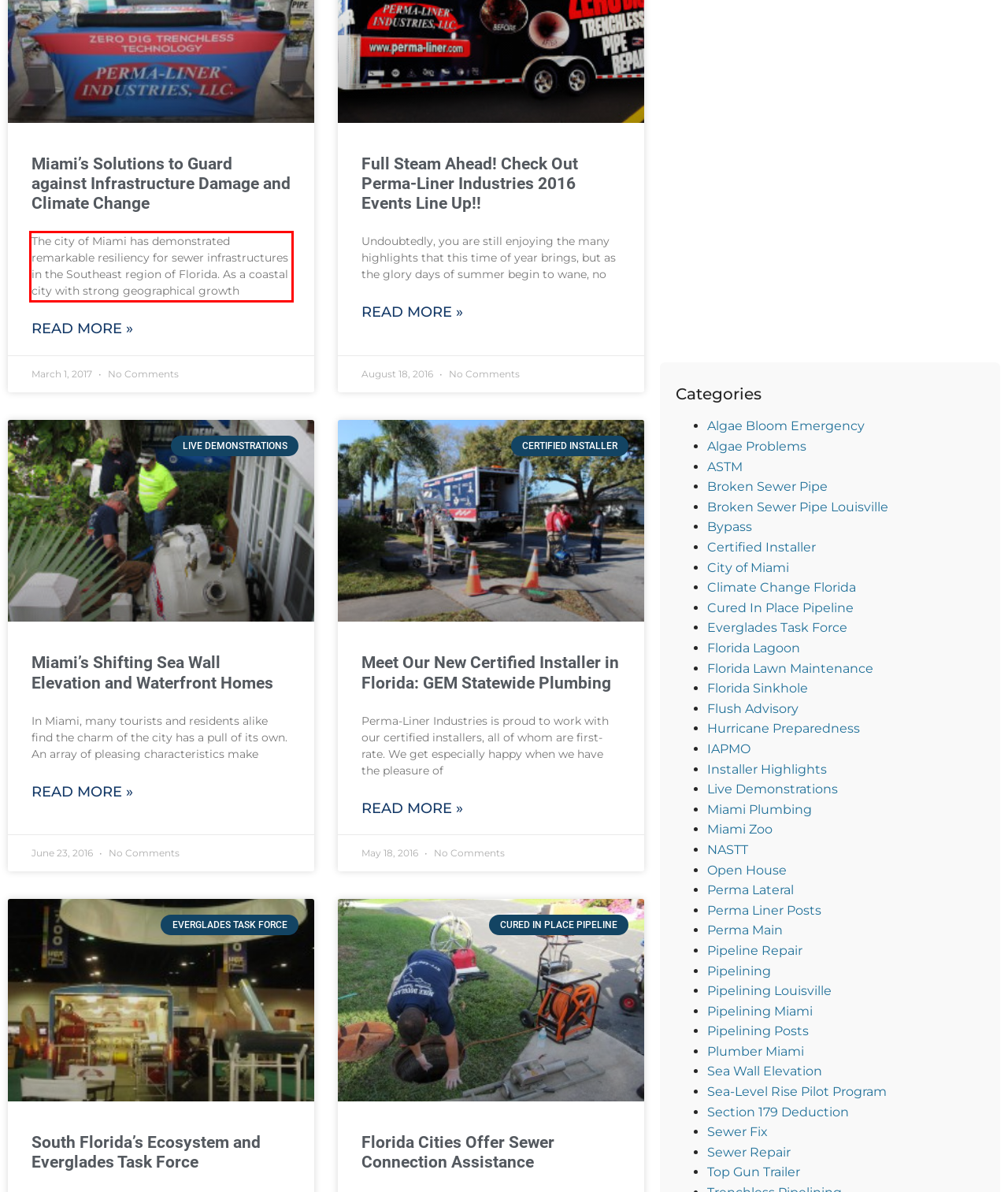Perform OCR on the text inside the red-bordered box in the provided screenshot and output the content.

The city of Miami has demonstrated remarkable resiliency for sewer infrastructures in the Southeast region of Florida. As a coastal city with strong geographical growth